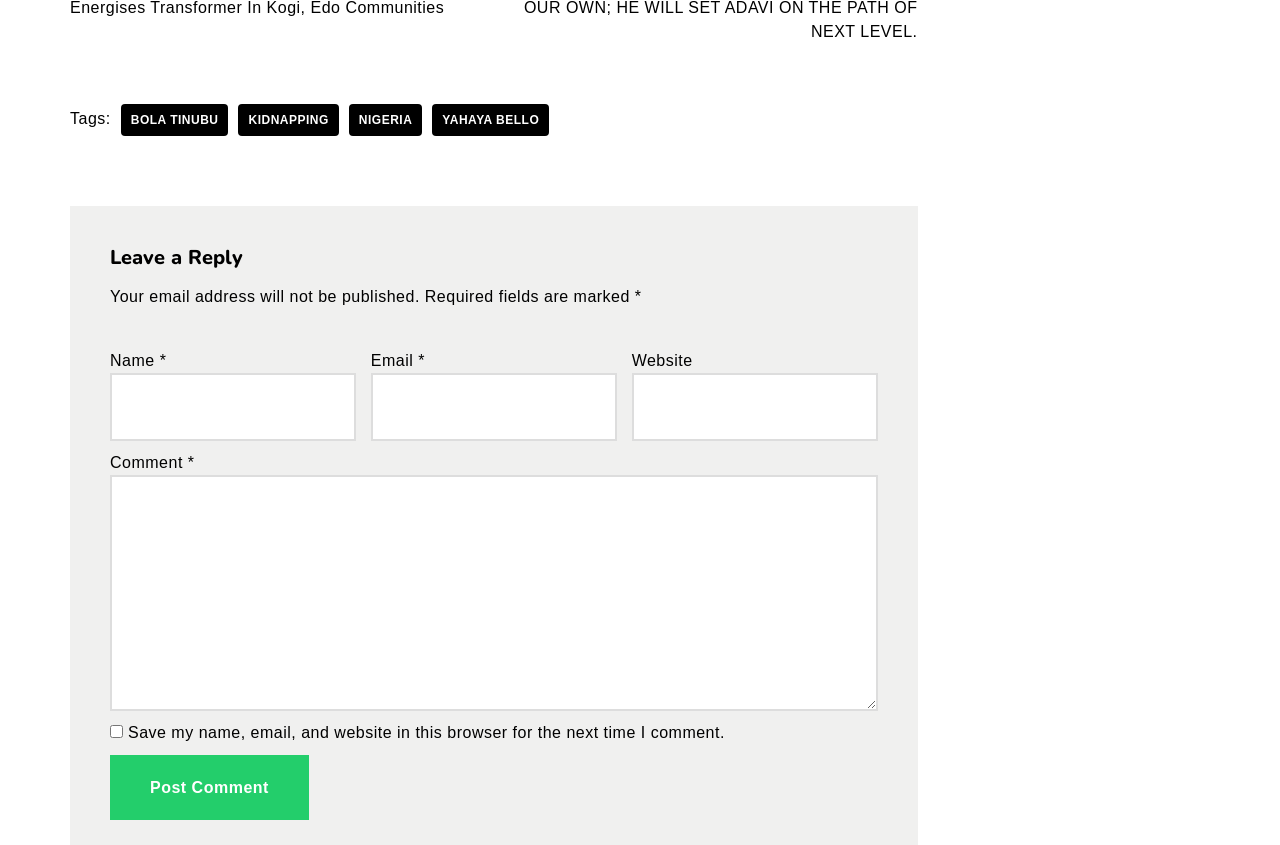Select the bounding box coordinates of the element I need to click to carry out the following instruction: "Type your email address".

[0.29, 0.441, 0.482, 0.522]